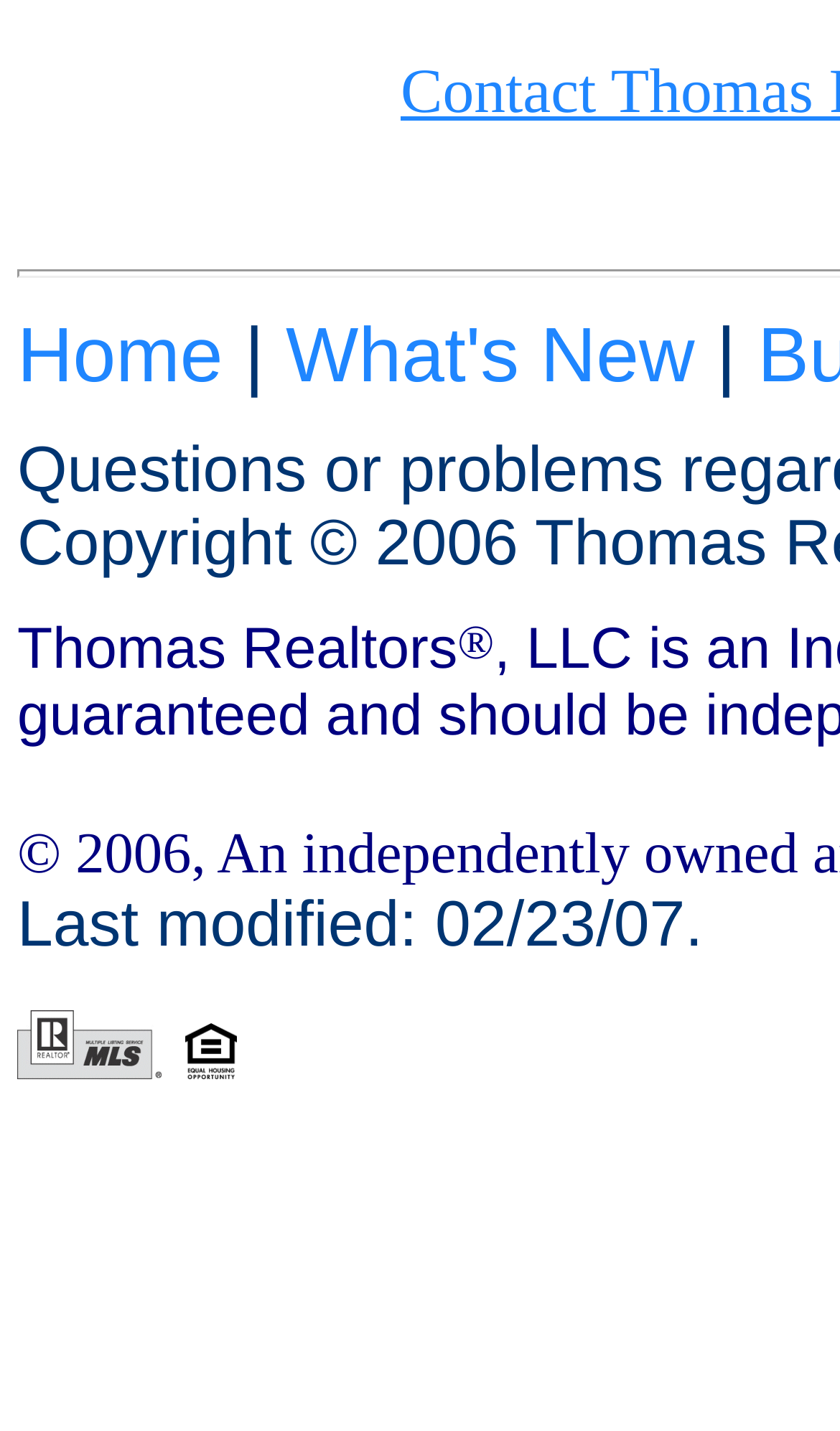Please answer the following question using a single word or phrase: 
How many images are on the webpage?

2